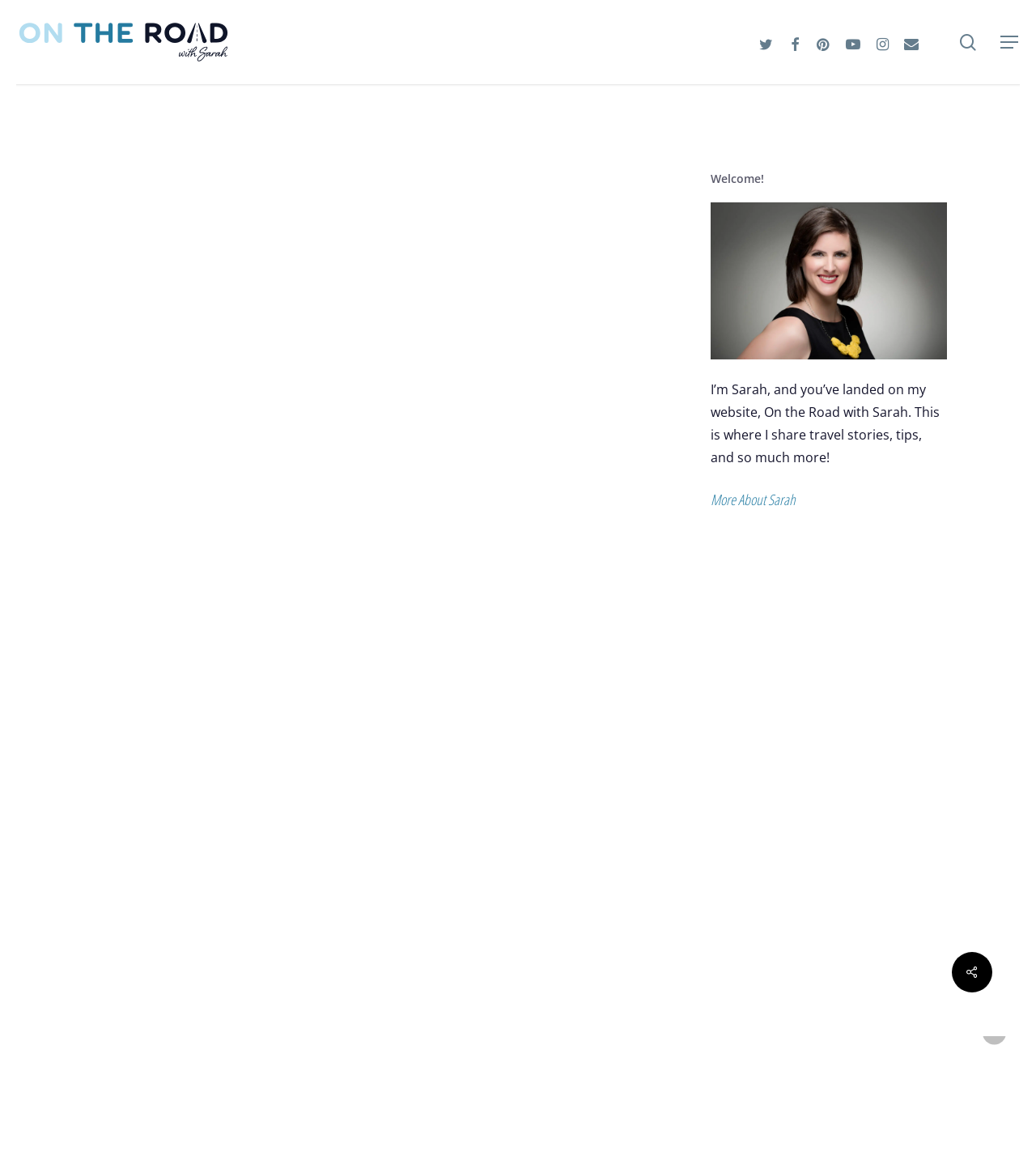Find the bounding box coordinates of the area that needs to be clicked in order to achieve the following instruction: "Visit On the Road with Sarah". The coordinates should be specified as four float numbers between 0 and 1, i.e., [left, top, right, bottom].

[0.016, 0.014, 0.223, 0.059]